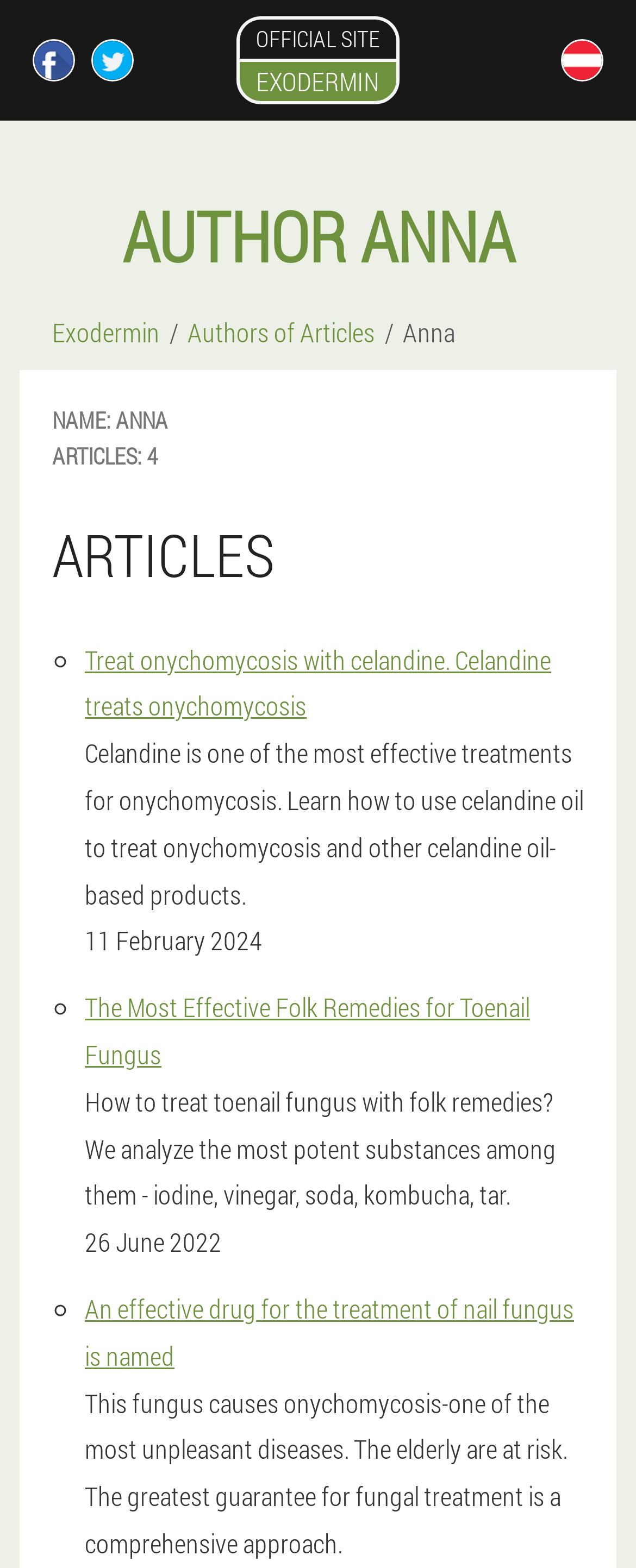Respond to the question with just a single word or phrase: 
What is the topic of the first article?

Onychomycosis treatment